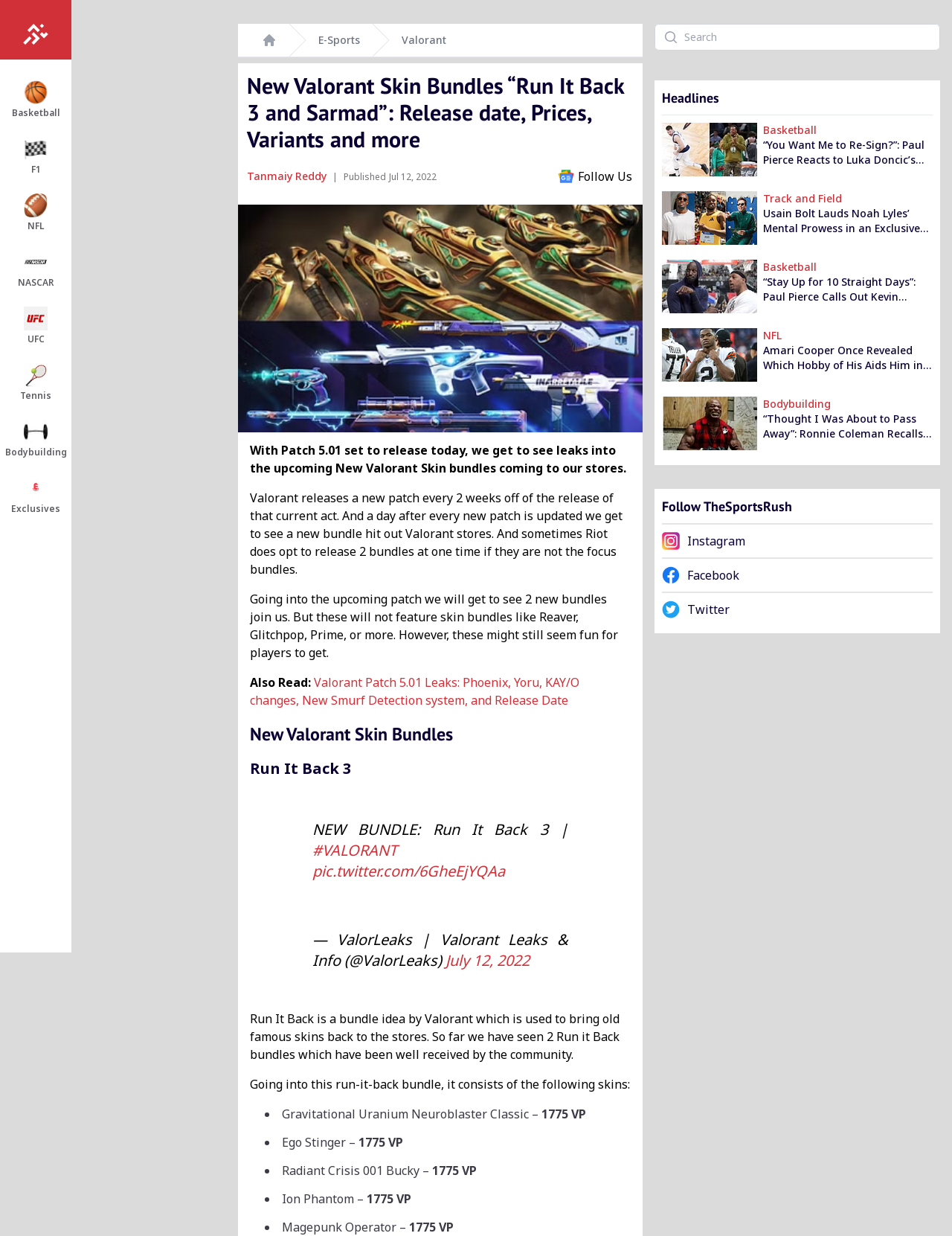Describe the webpage in detail, including text, images, and layout.

This webpage is about the upcoming New Valorant Skin bundles, specifically "Run It Back 3 and Sarmad", with a release date, prices, variants, and more. At the top left corner, there is a logo menu with a "tsr logo menu" image and a "tsr text menu" image. Next to it, there is a navigation breadcrumb with links to "Home", "E-Sports", and "Valorant". 

Below the navigation breadcrumb, there is a heading that reads "New Valorant Skin Bundles “Run It Back 3 and Sarmad”: Release date, Prices, Variants and more". Underneath the heading, there is a link to the author "Tanmaiy Reddy" and a published date "Jul 12, 2022". 

On the right side of the page, there is a figure with an image related to the New Valorant Skin Bundles. Below the figure, there are three paragraphs of text that introduce the upcoming patch and the new bundles. 

Following the introductory text, there is a heading "New Valorant Skin Bundles" and a subheading "Run It Back 3". Below the subheading, there is a blockquote with a tweet from ValorLeaks about the new bundle. 

The webpage then lists the contents of the "Run It Back 3" bundle, including four skins: Gravitational Uranium Neuroblaster Classic, Ego Stinger, Radiant Crisis 001 Bucky, and Ion Phantom. Each skin has a price of 1775 VP. 

On the right side of the page, there is a complementary section with a search box, headlines, and a list of news articles with images, including topics about basketball, track and field, and bodybuilding. At the bottom of the page, there are links to follow TheSportsRush on Instagram, Facebook, and Twitter.